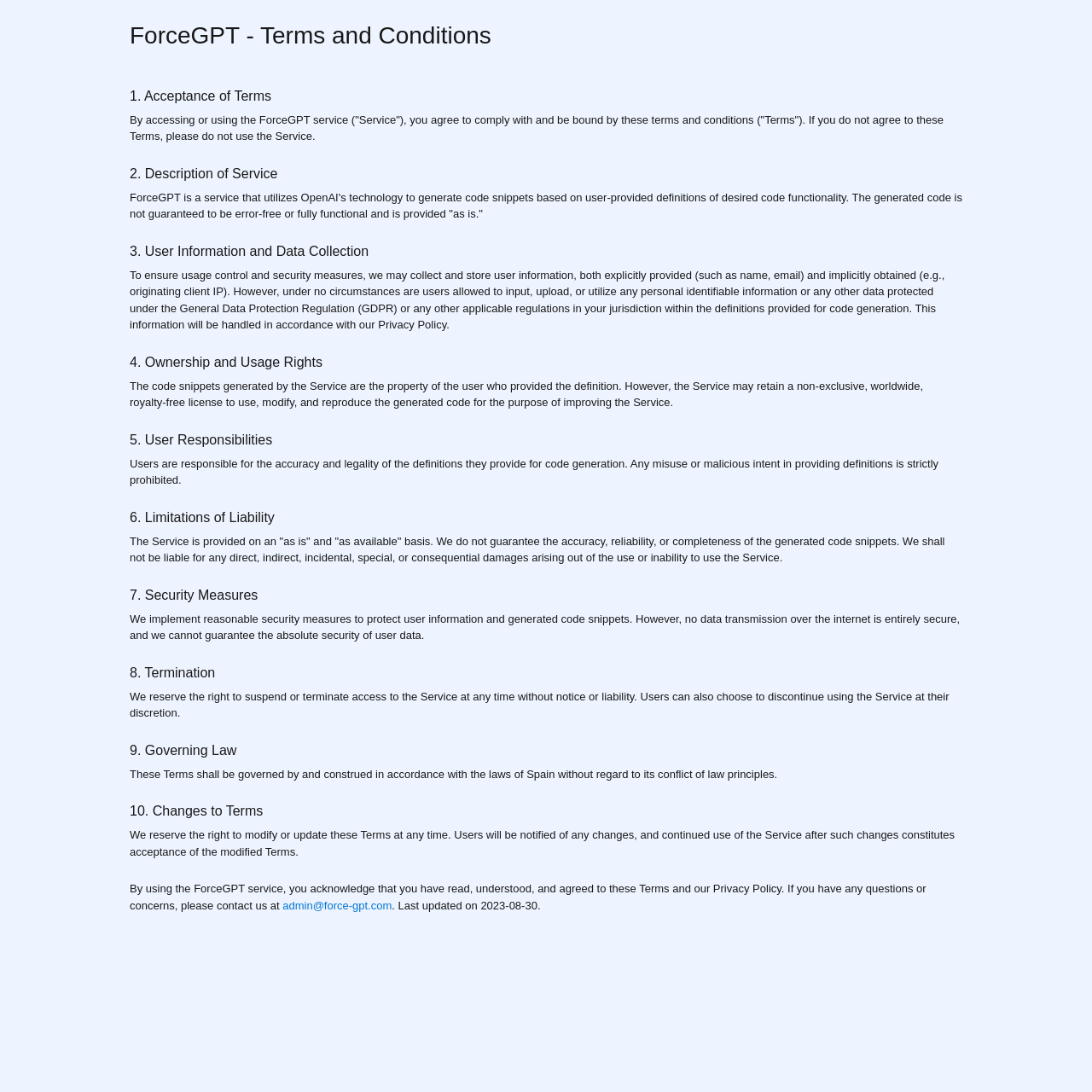Please provide a short answer using a single word or phrase for the question:
What type of information may be collected by the service?

User information and IP